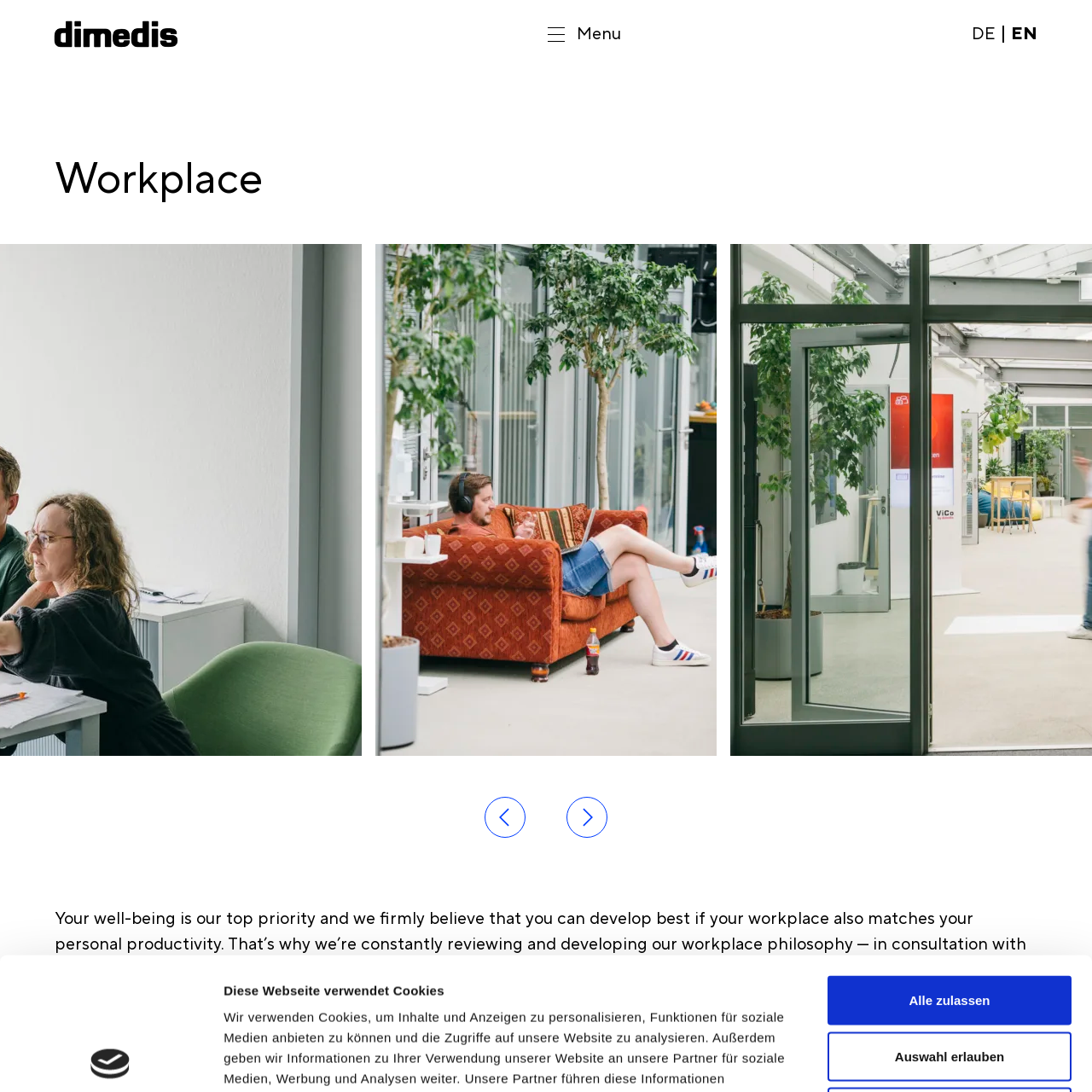Where is the logo likely to appear?
Pay attention to the image outlined by the red bounding box and provide a thorough explanation in your answer, using clues from the image.

The logo is likely to appear in a prominent position on the webpage, contributing to the overall aesthetics and branding of the site, and reinforcing the company's commitment to enhancing employee productivity and satisfaction.